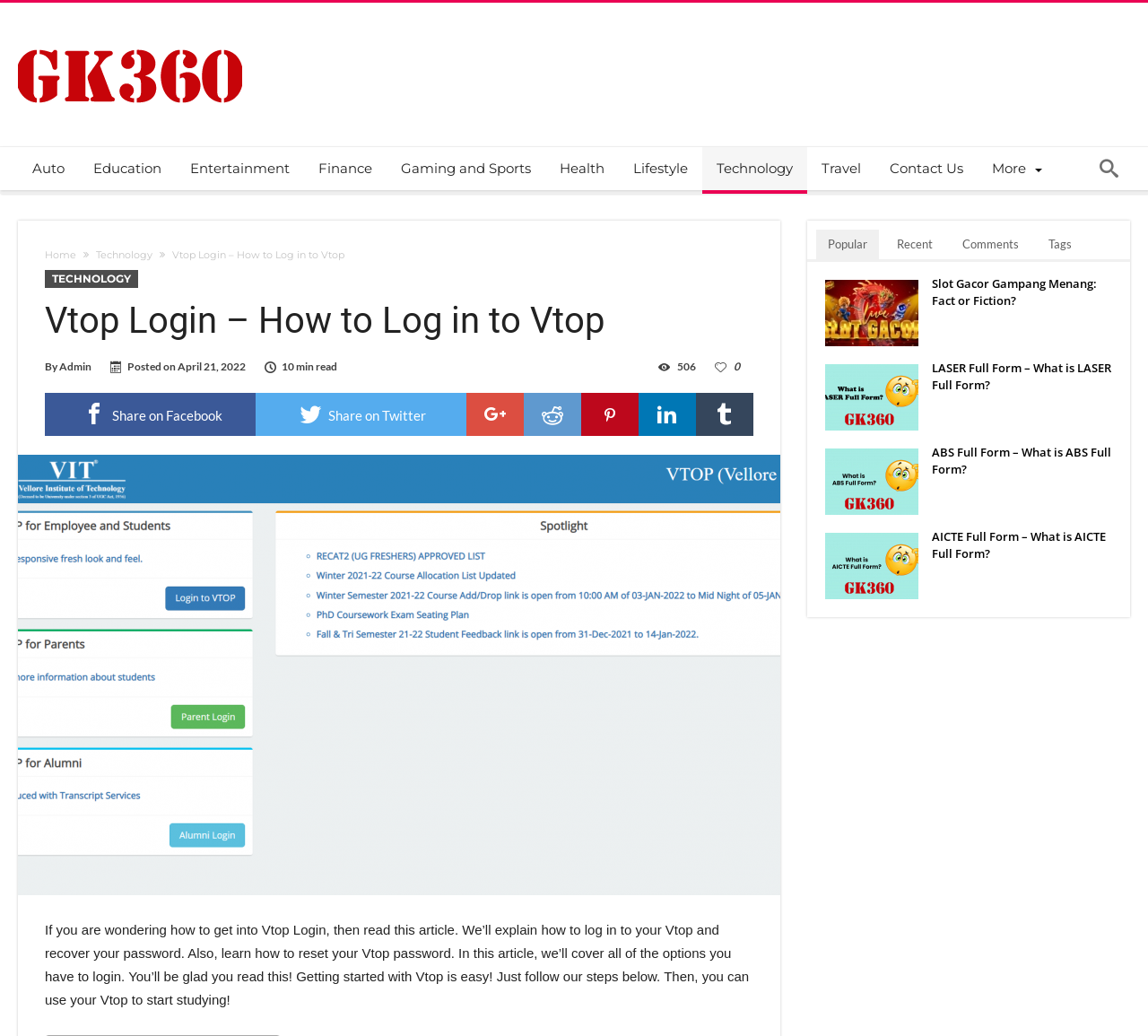How many categories are listed at the top of the webpage?
From the image, provide a succinct answer in one word or a short phrase.

10